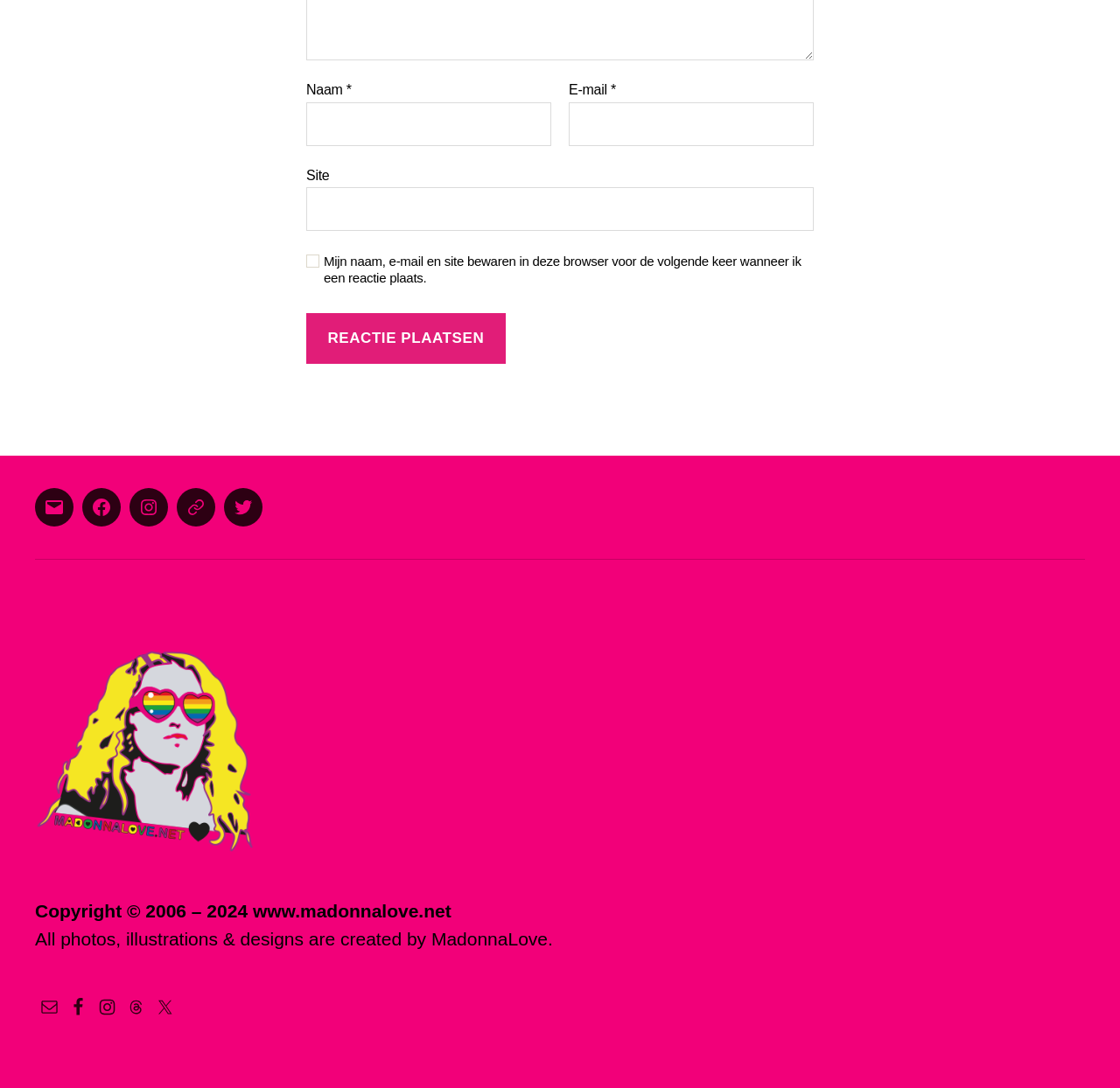Please give a one-word or short phrase response to the following question: 
How many text fields are there?

3